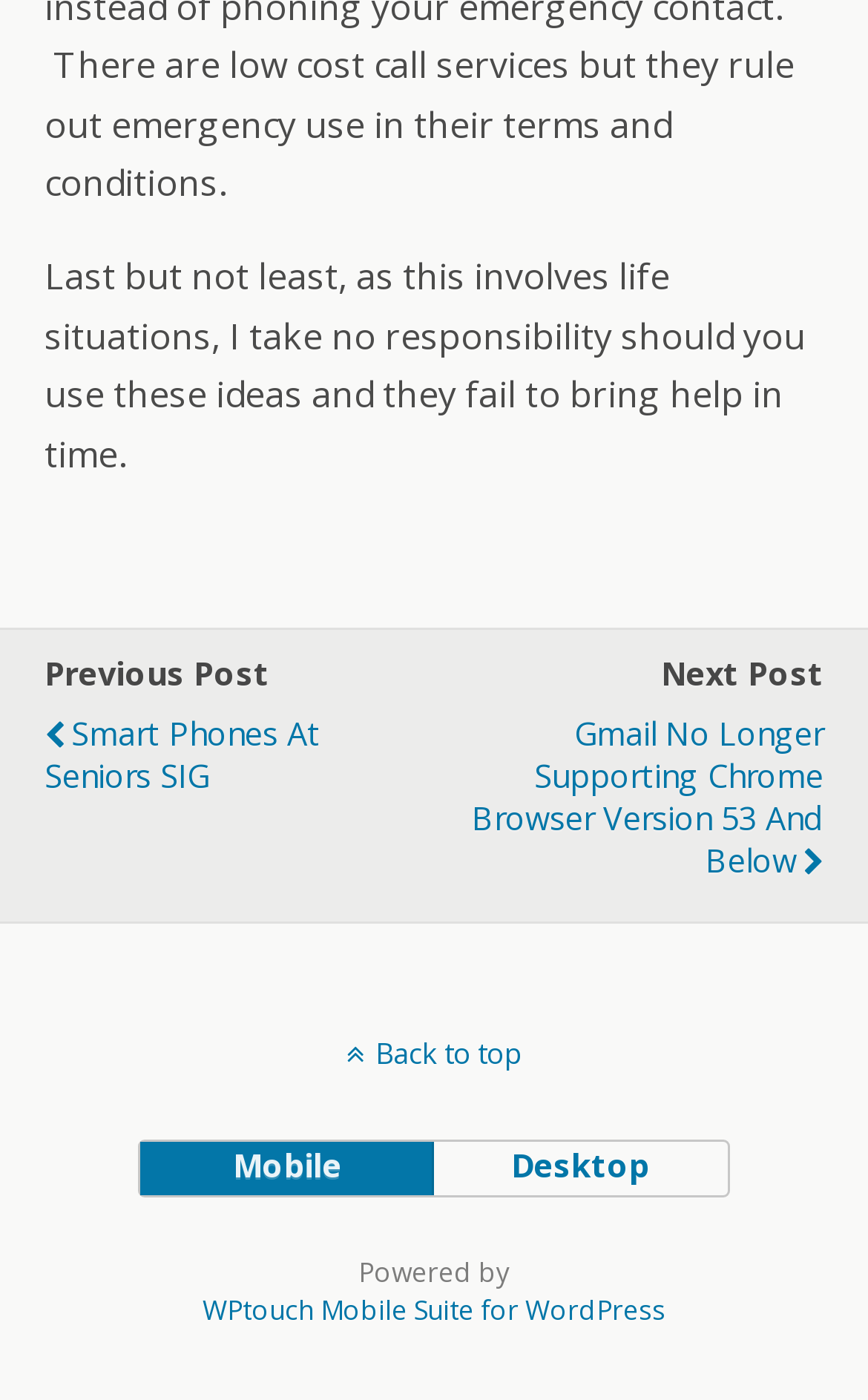Analyze the image and provide a detailed answer to the question: What is the name of the software powering the website?

I discovered this from the link 'WPtouch Mobile Suite for WordPress' which is usually used to credit the software or platform used to build the website.